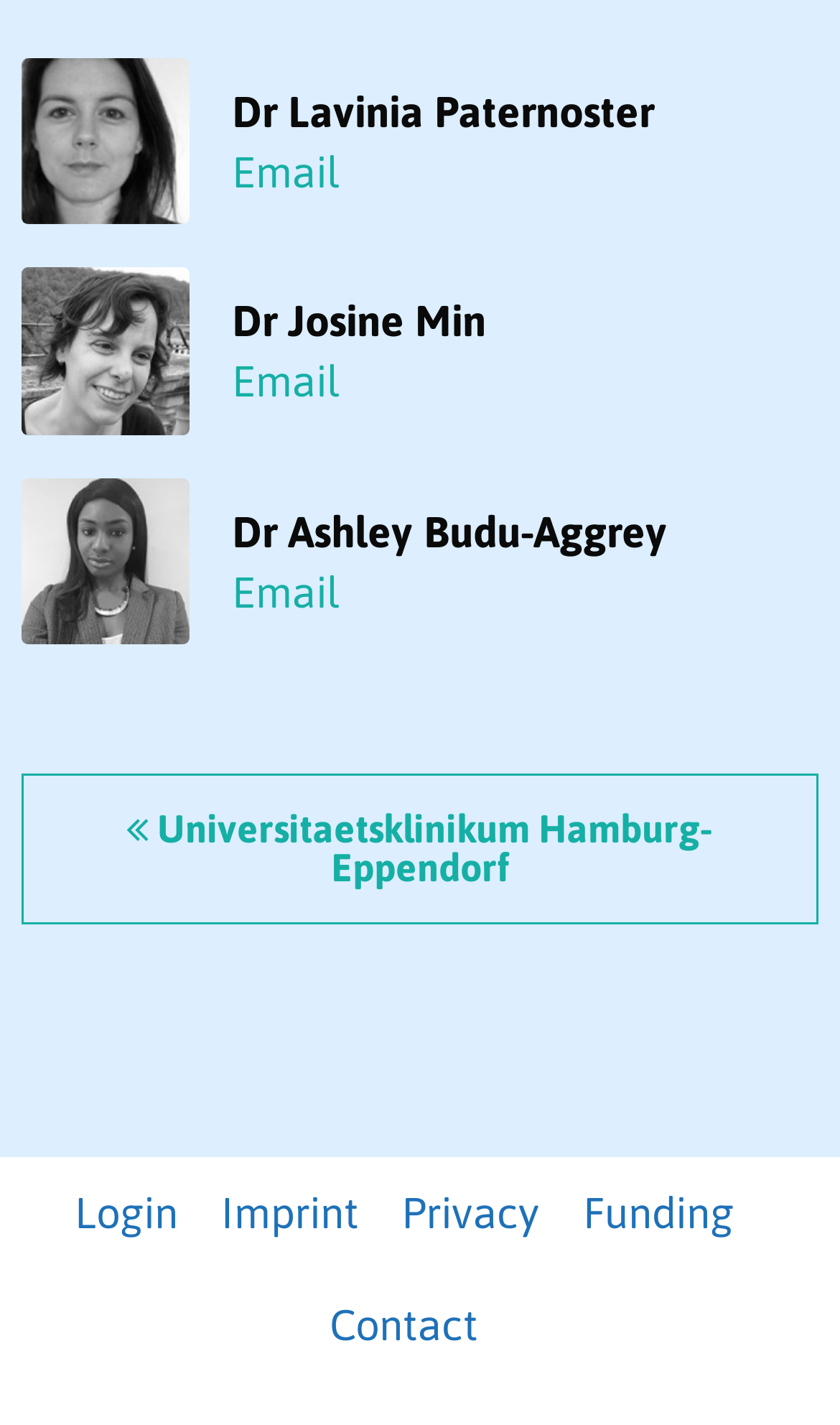How many navigation links are at the bottom of the page? Using the information from the screenshot, answer with a single word or phrase.

5